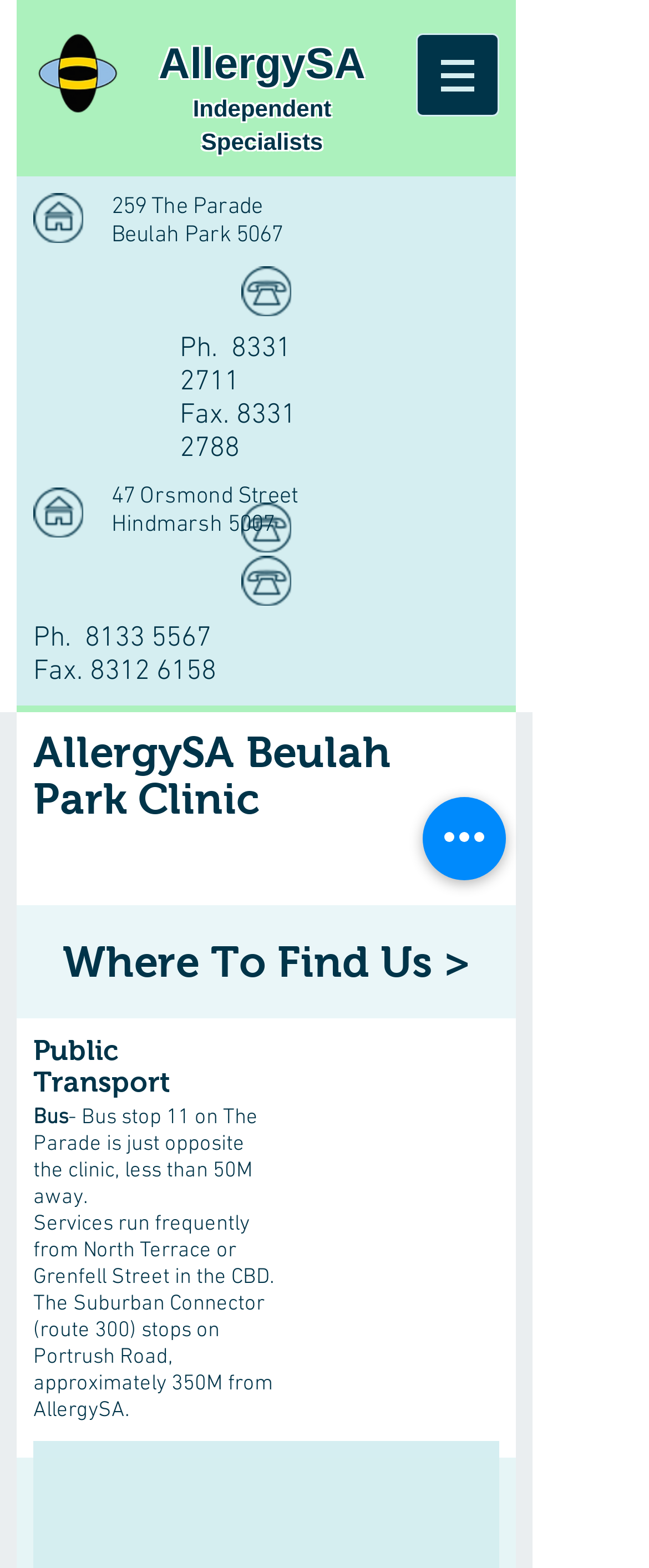What is the clinic's phone number?
Answer the question with a single word or phrase, referring to the image.

8331 2711